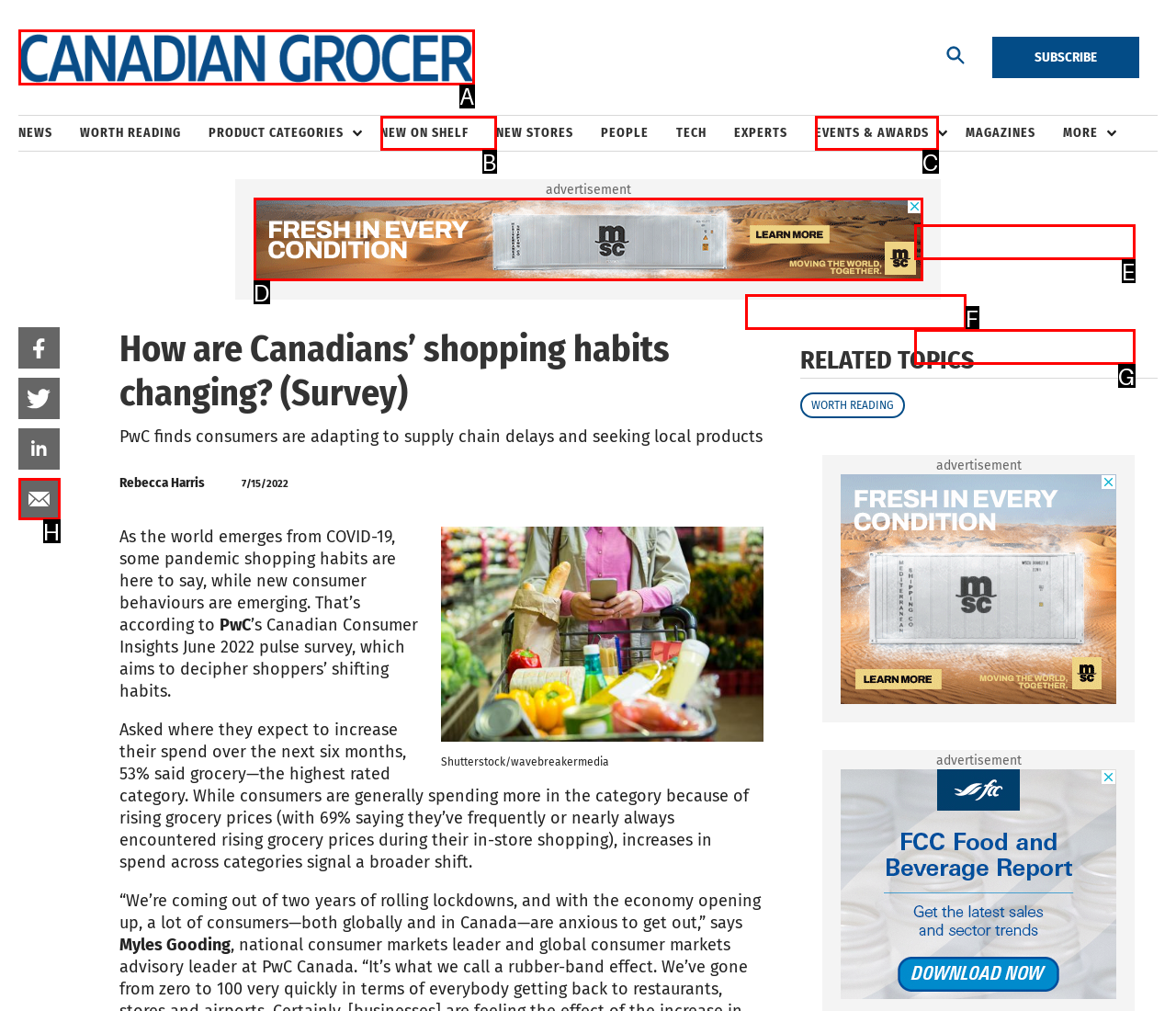Find the option that fits the given description: parent_node: SUBSCRIBE aria-label="Homepage"
Answer with the letter representing the correct choice directly.

A